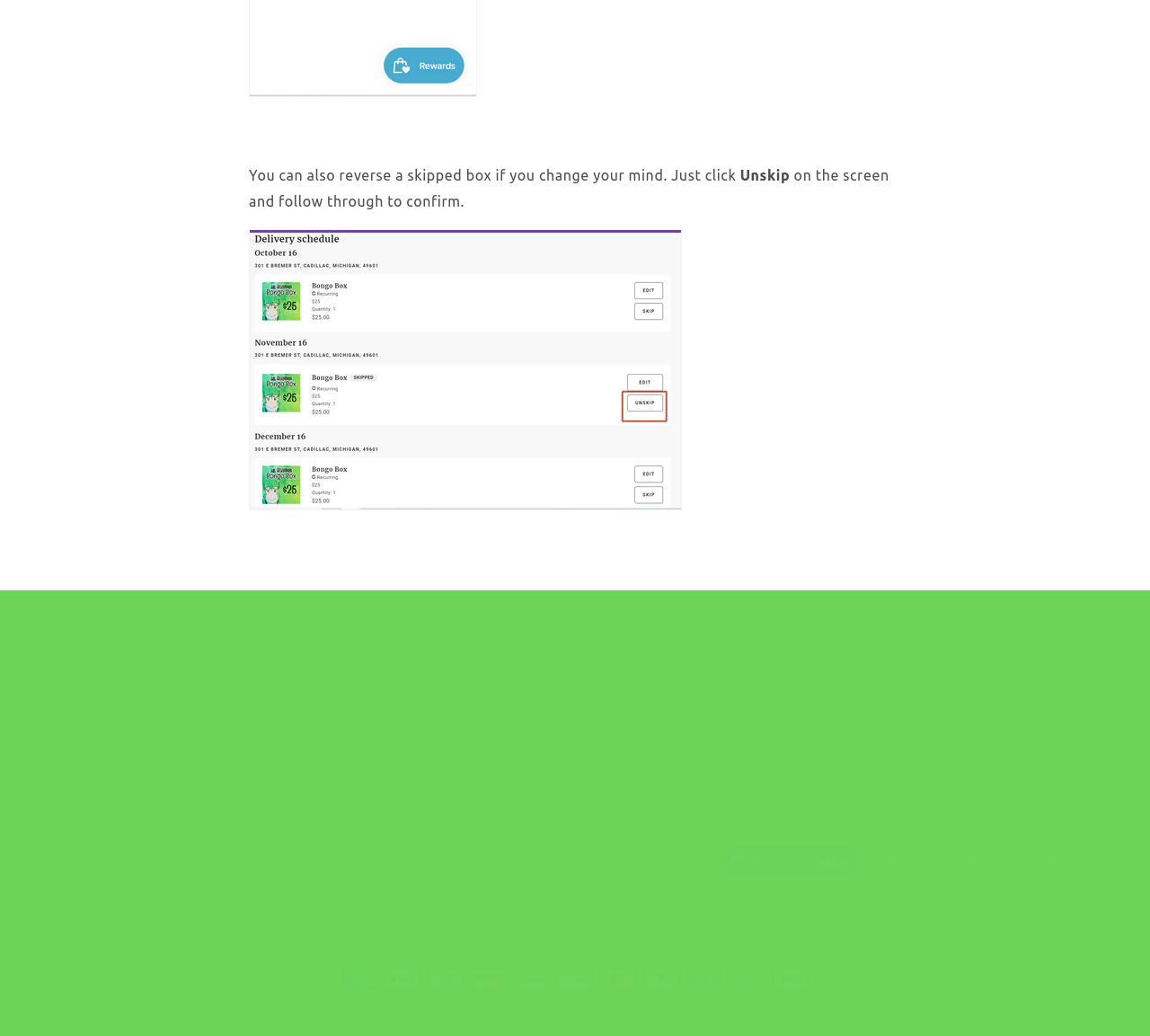Provide the bounding box for the UI element matching this description: "Open toolbar Accessibility Tools".

None